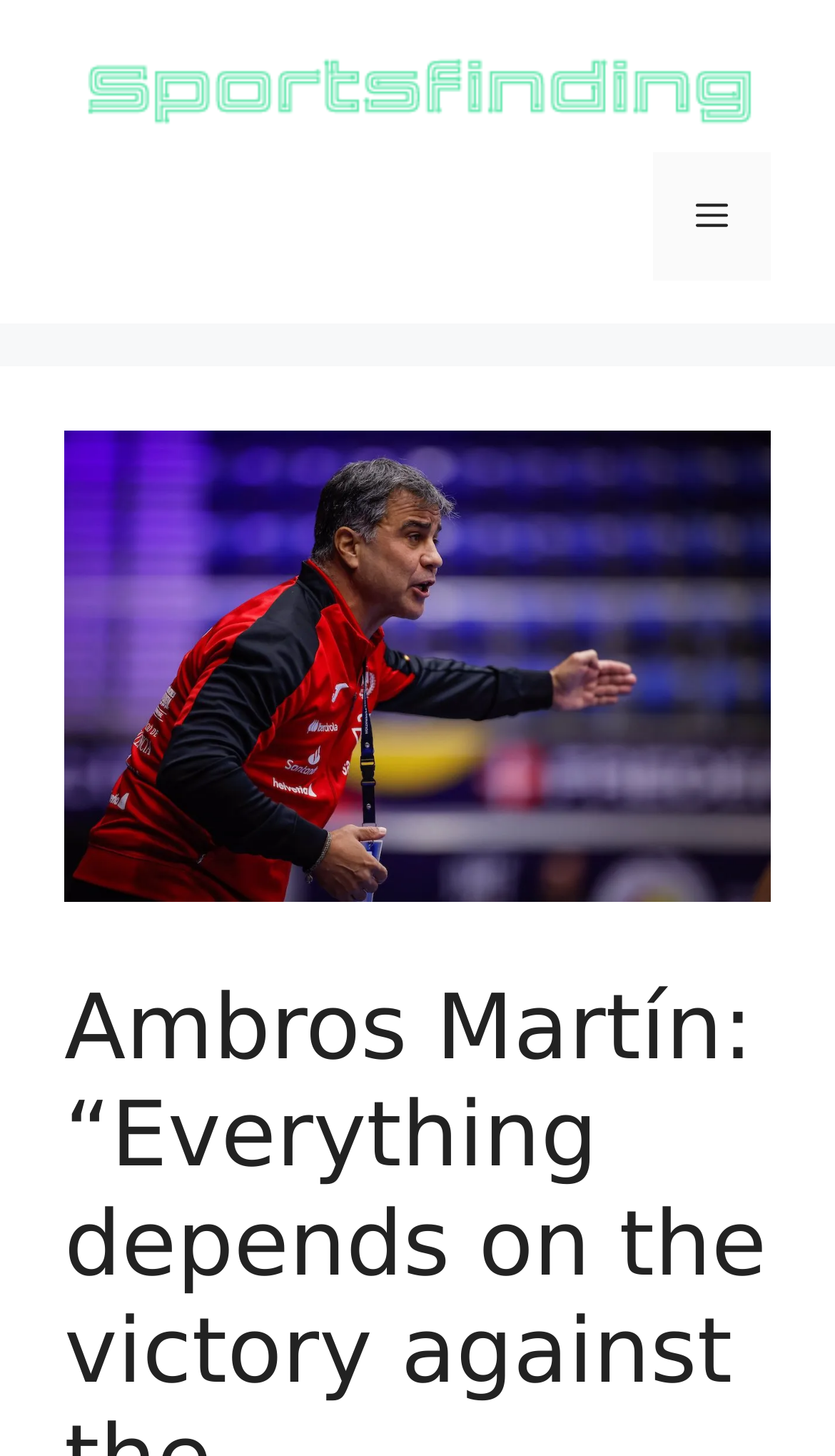Given the description of the UI element: "alt="Sports Finding"", predict the bounding box coordinates in the form of [left, top, right, bottom], with each value being a float between 0 and 1.

[0.077, 0.052, 0.923, 0.081]